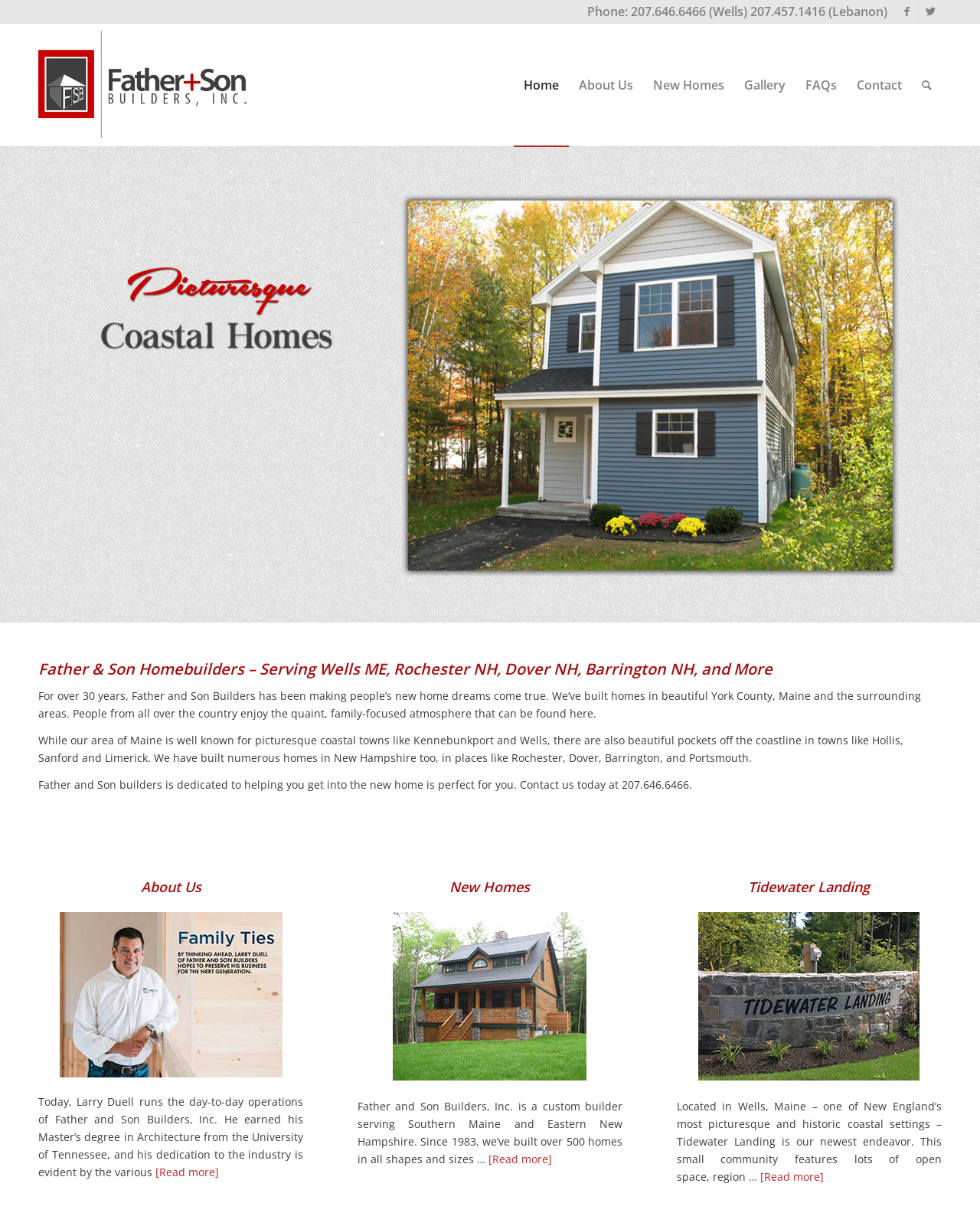How many years has Father and Son Builders been in business?
Provide a one-word or short-phrase answer based on the image.

over 30 years